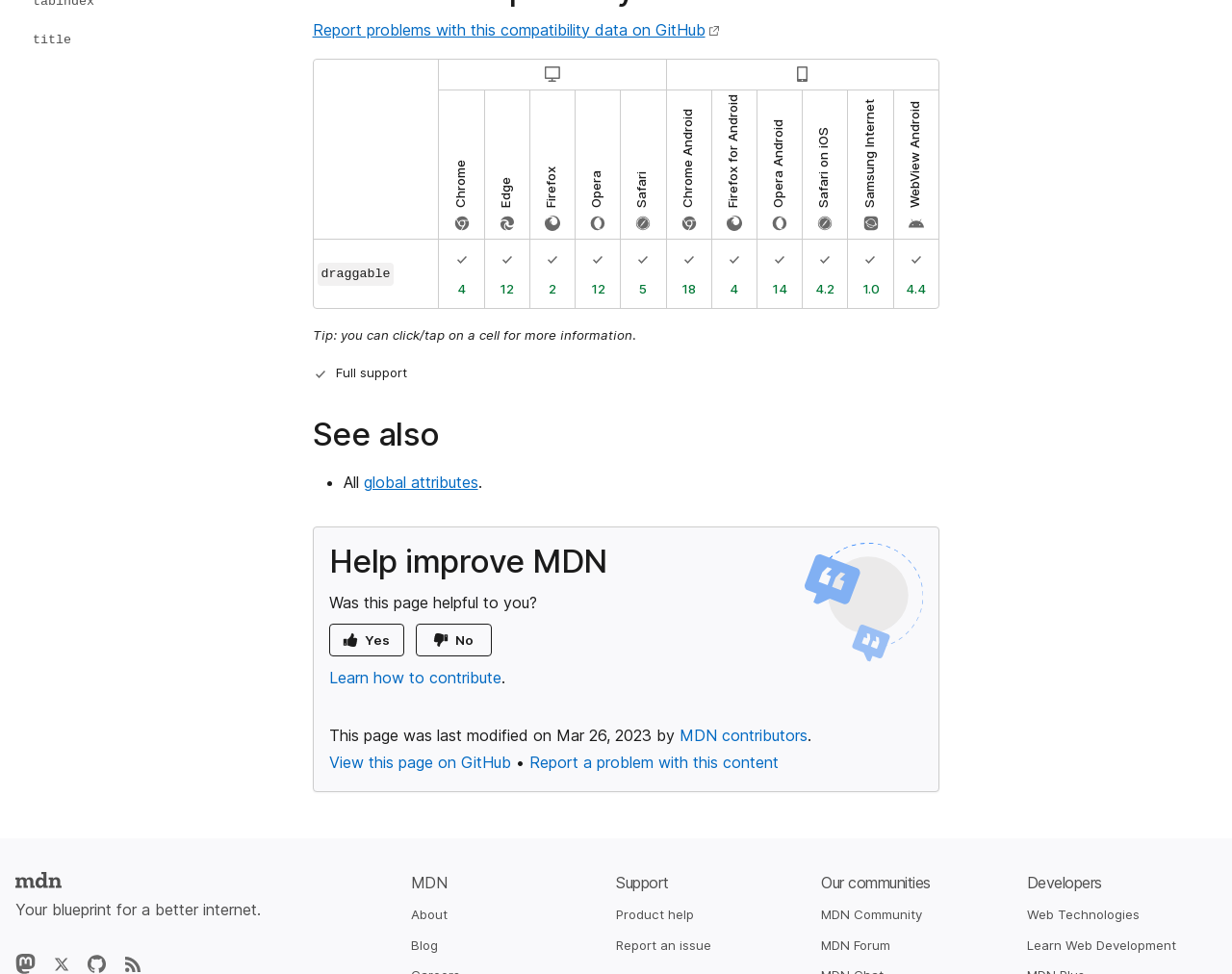Could you find the bounding box coordinates of the clickable area to complete this instruction: "Toggle 'draggable'"?

[0.254, 0.246, 0.356, 0.316]